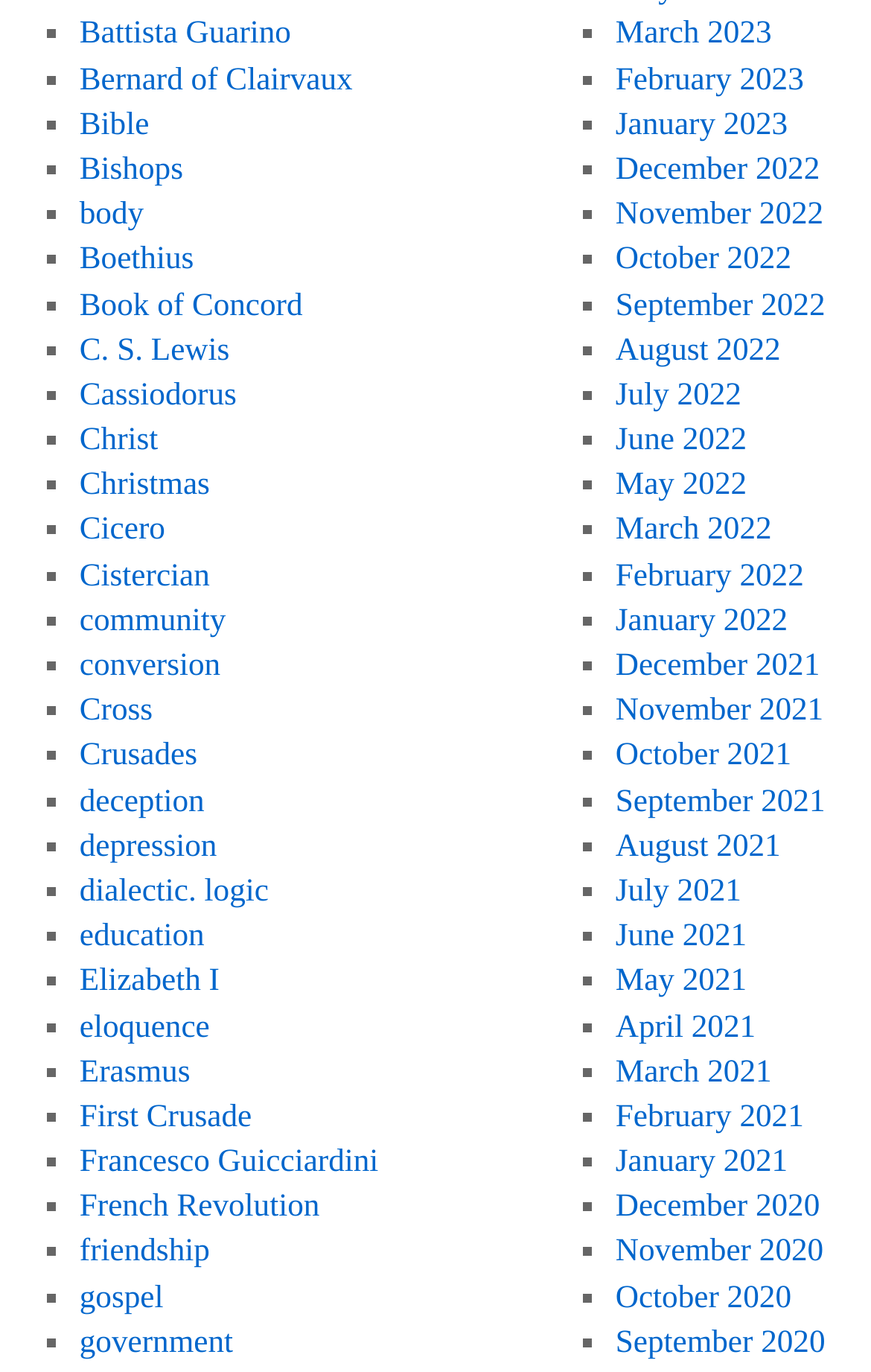Bounding box coordinates are given in the format (top-left x, top-left y, bottom-right x, bottom-right y). All values should be floating point numbers between 0 and 1. Provide the bounding box coordinate for the UI element described as: October 2022

[0.707, 0.175, 0.909, 0.201]